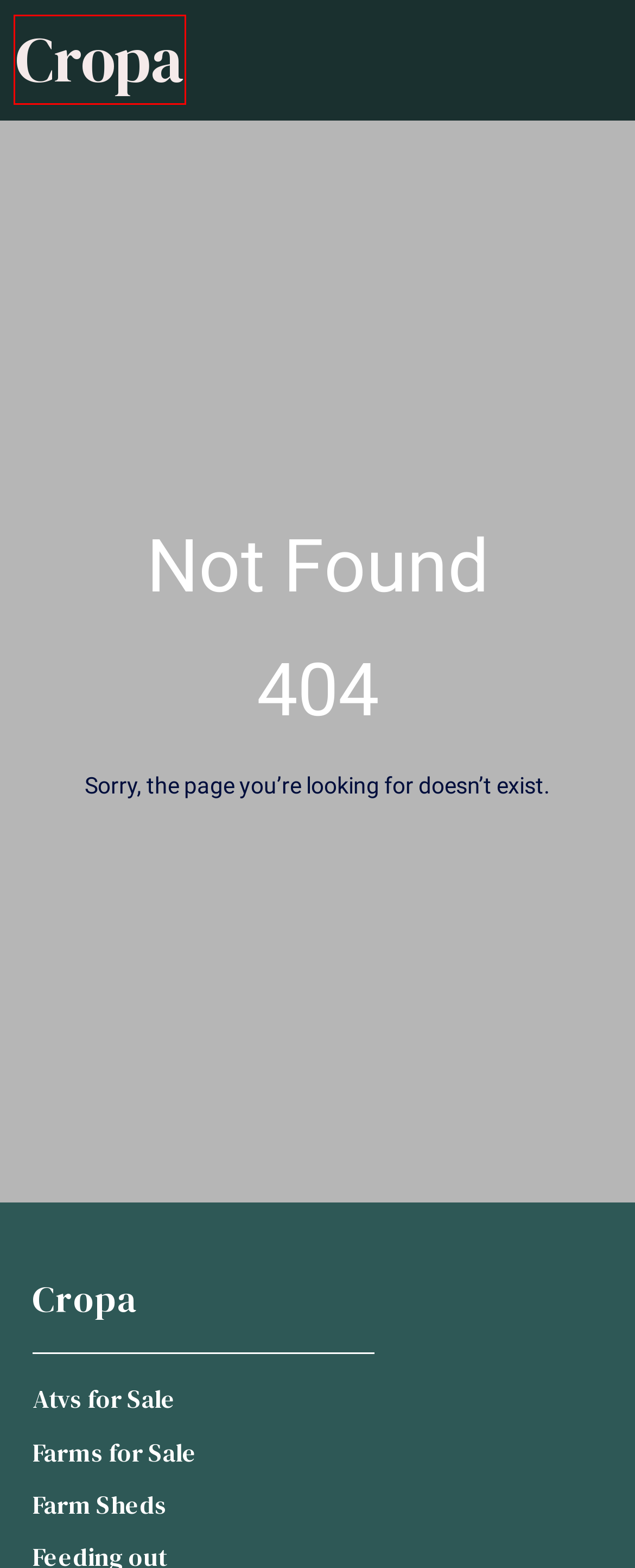You have a screenshot of a webpage with a red rectangle bounding box around an element. Identify the best matching webpage description for the new page that appears after clicking the element in the bounding box. The descriptions are:
A. The Best Tractors For Sale 2024 | Tractors for Sale | Cropa
B. Cropa | For Farmers and Agricultural Contractors | Cropa
C. The Best ATVs for Sale in New Zealand 2024 | Cropa
D. Best Steel Farm Sheds 2024 | Farm Sheds for Sale | Cropa
E. Top Rated Kitset Pole Sheds 2024 | Buy Kitset Pole Sheds NZ
F. Farms for Sale | Farms and Lifestyle Blocks for Sale 2024
G. Best Feedout Wagons and Bale Feeders for Sale 2024 | Cropa
H. The Best Machinery Finance Company 2023 / 2024 | Cropa

B